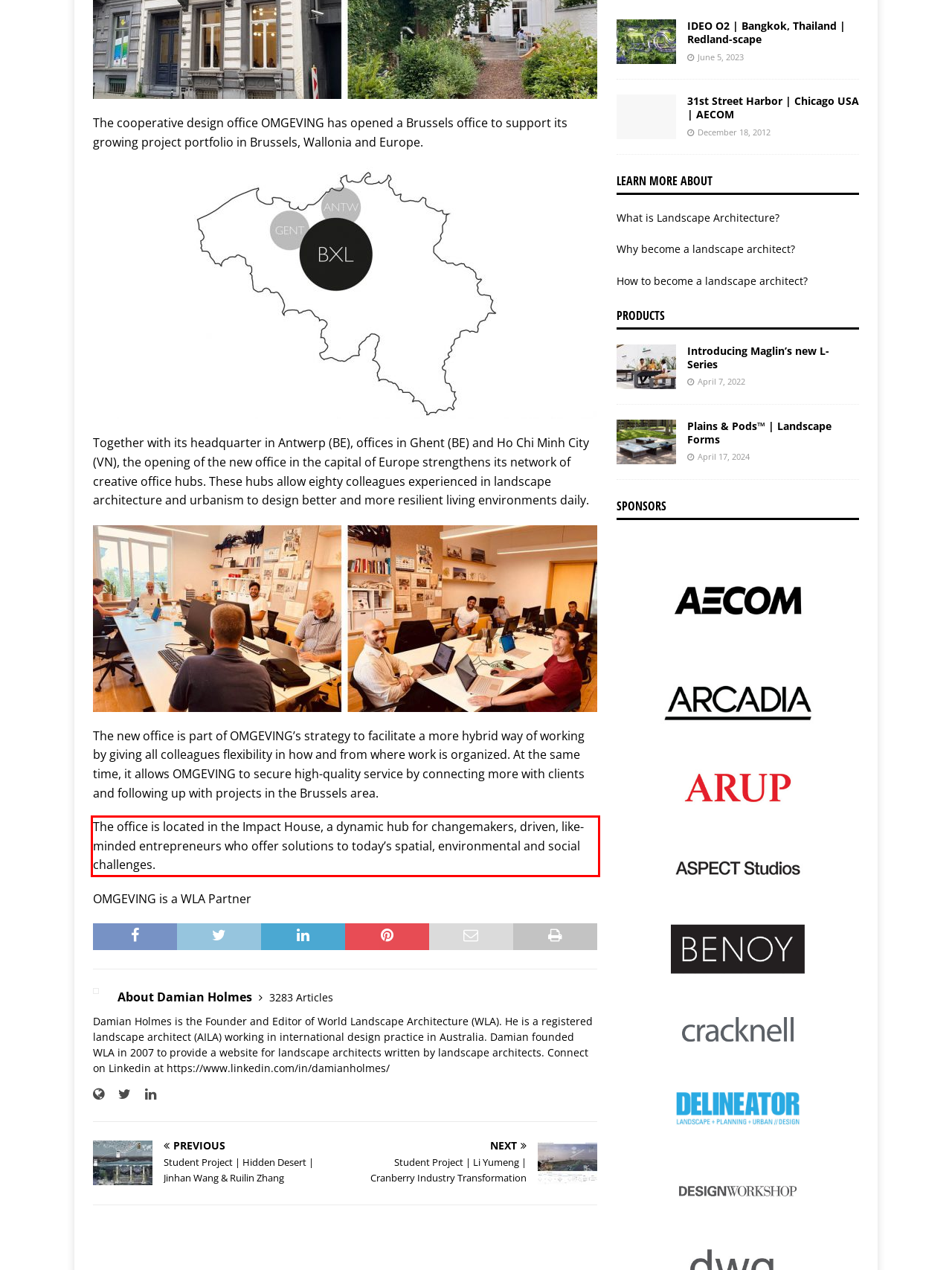You have a screenshot of a webpage, and there is a red bounding box around a UI element. Utilize OCR to extract the text within this red bounding box.

The office is located in the Impact House, a dynamic hub for changemakers, driven, like-minded entrepreneurs who offer solutions to today’s spatial, environmental and social challenges.